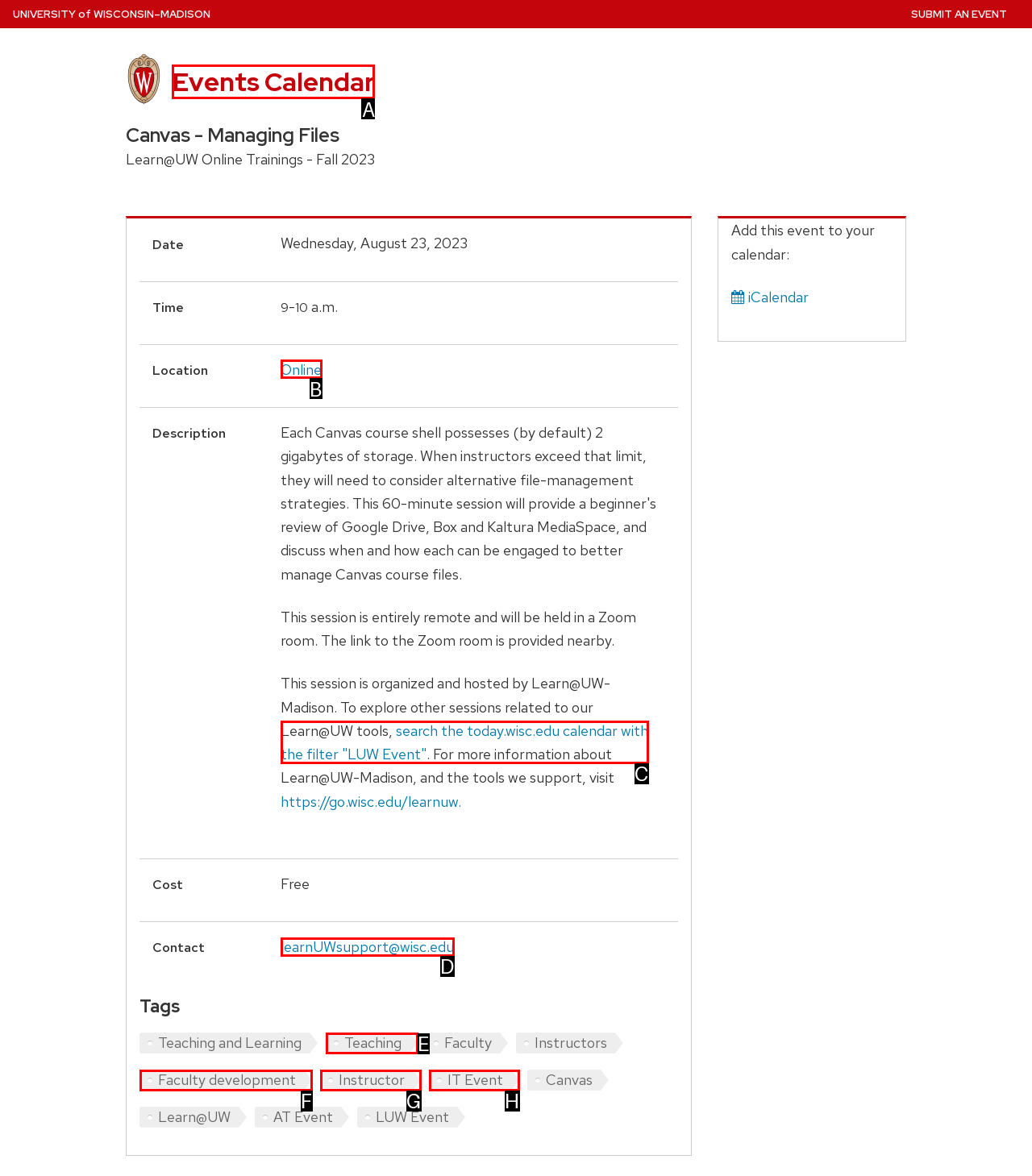Tell me which one HTML element I should click to complete the following task: Click the 'Events Calendar' link Answer with the option's letter from the given choices directly.

A